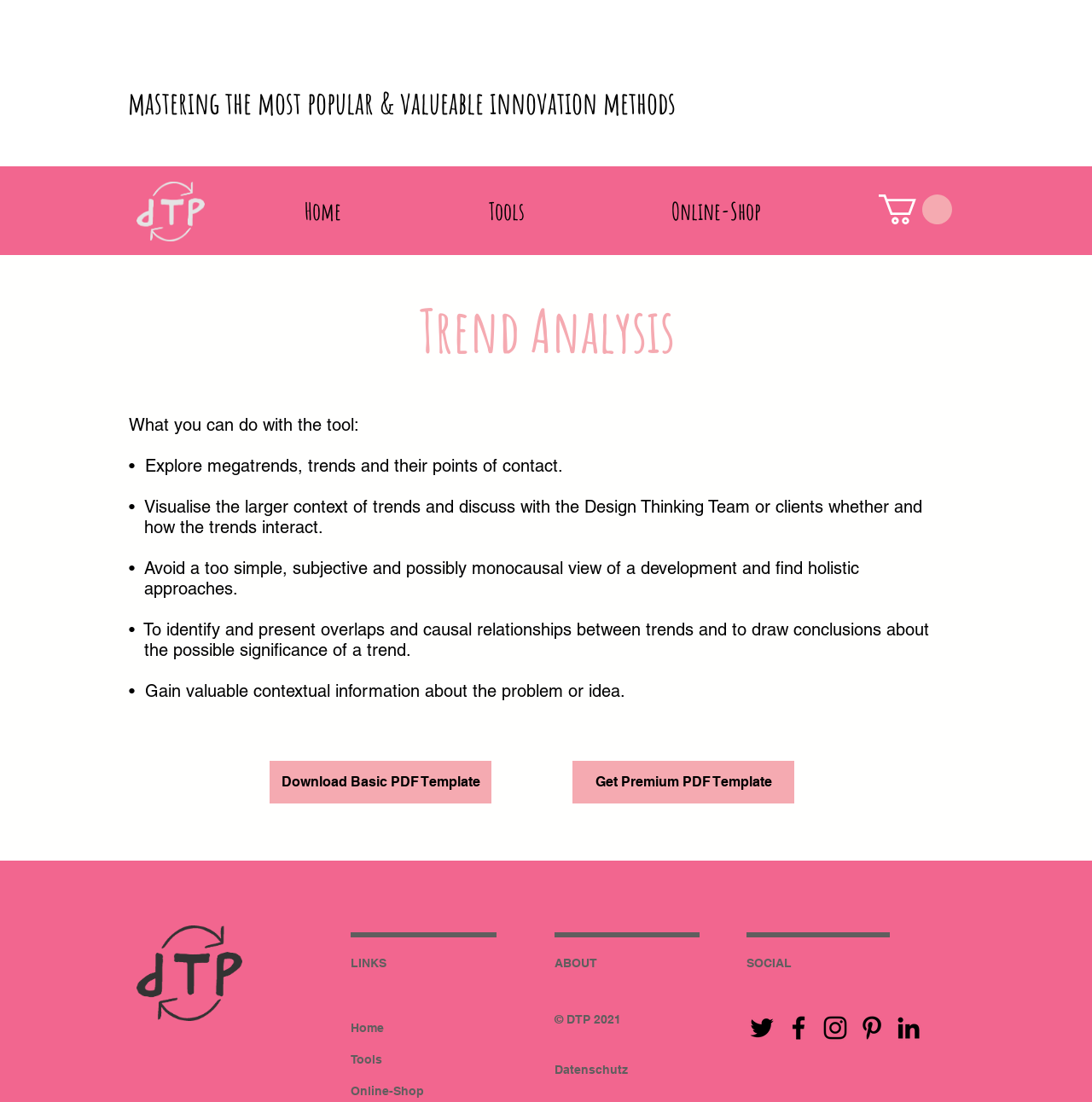Please find the bounding box coordinates of the element that must be clicked to perform the given instruction: "Click on the 'Twitter' social media icon". The coordinates should be four float numbers from 0 to 1, i.e., [left, top, right, bottom].

[0.684, 0.919, 0.712, 0.947]